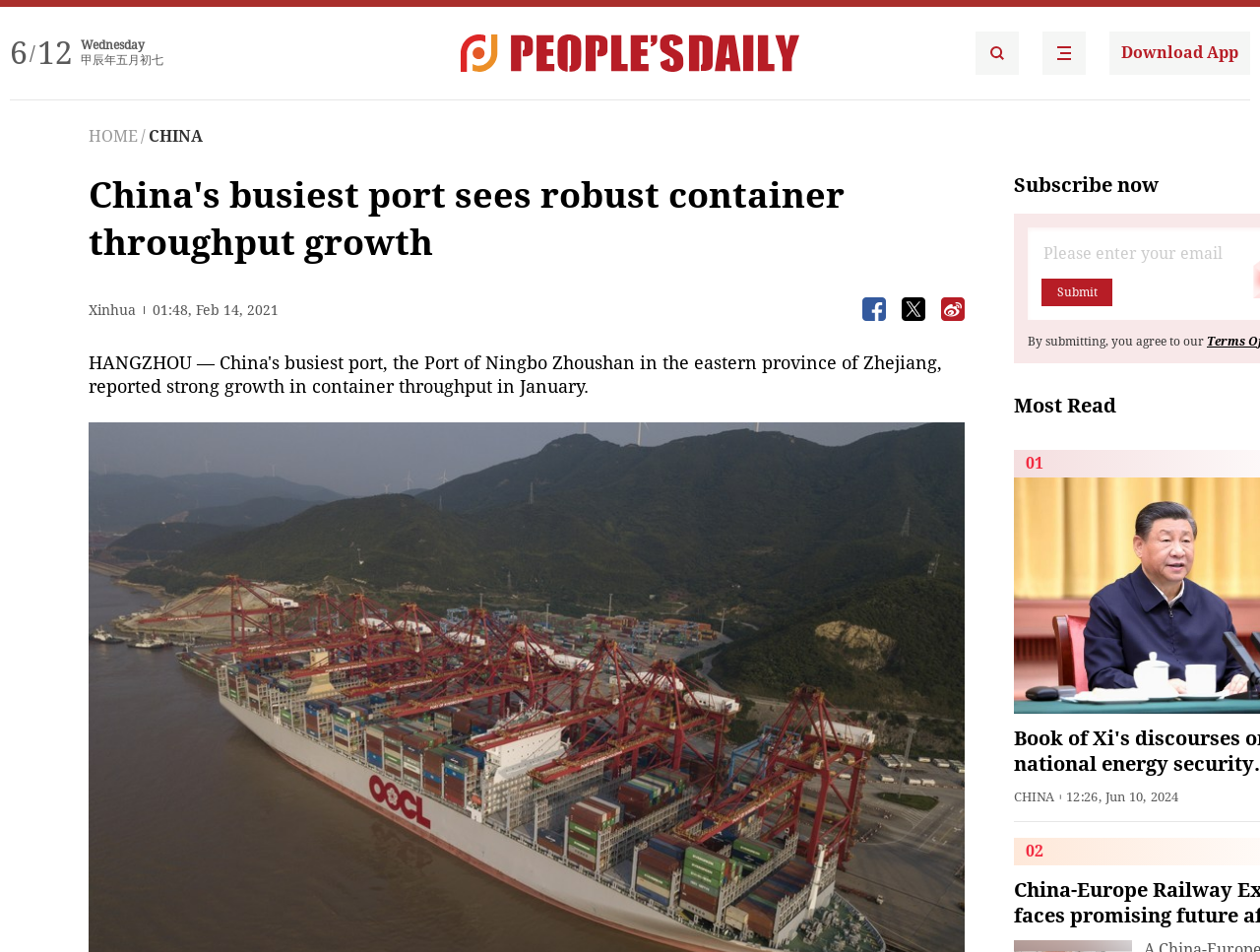Offer a thorough description of the webpage.

The webpage appears to be a news article page from the People's Daily English language App. At the top left, there is a date display showing the current date and time, including a Chinese calendar date. Next to it, there is a link to the app's homepage.

Below the date display, there is a navigation menu with links to "HOME" and "CHINA" categories. On the right side of the navigation menu, there are three buttons with icons, likely for social media sharing or other interactive functions.

The main content of the page is a news article with a title "China's busiest port sees robust container throughput growth". The article's metadata, including the source "Xinhua" and the publication date "01:48, Feb 14, 2021", is displayed below the title.

On the right side of the page, there is a subscription box with a "Subscribe now" label and a "Submit" button. Below the subscription box, there is a disclaimer text stating the terms of submission.

Further down the page, there is a "Most Read" section with a list of articles, each with a title and a publication date. The list appears to be a collection of popular news articles.

Throughout the page, there are several images, including the app's logo and icons for the social media sharing buttons.